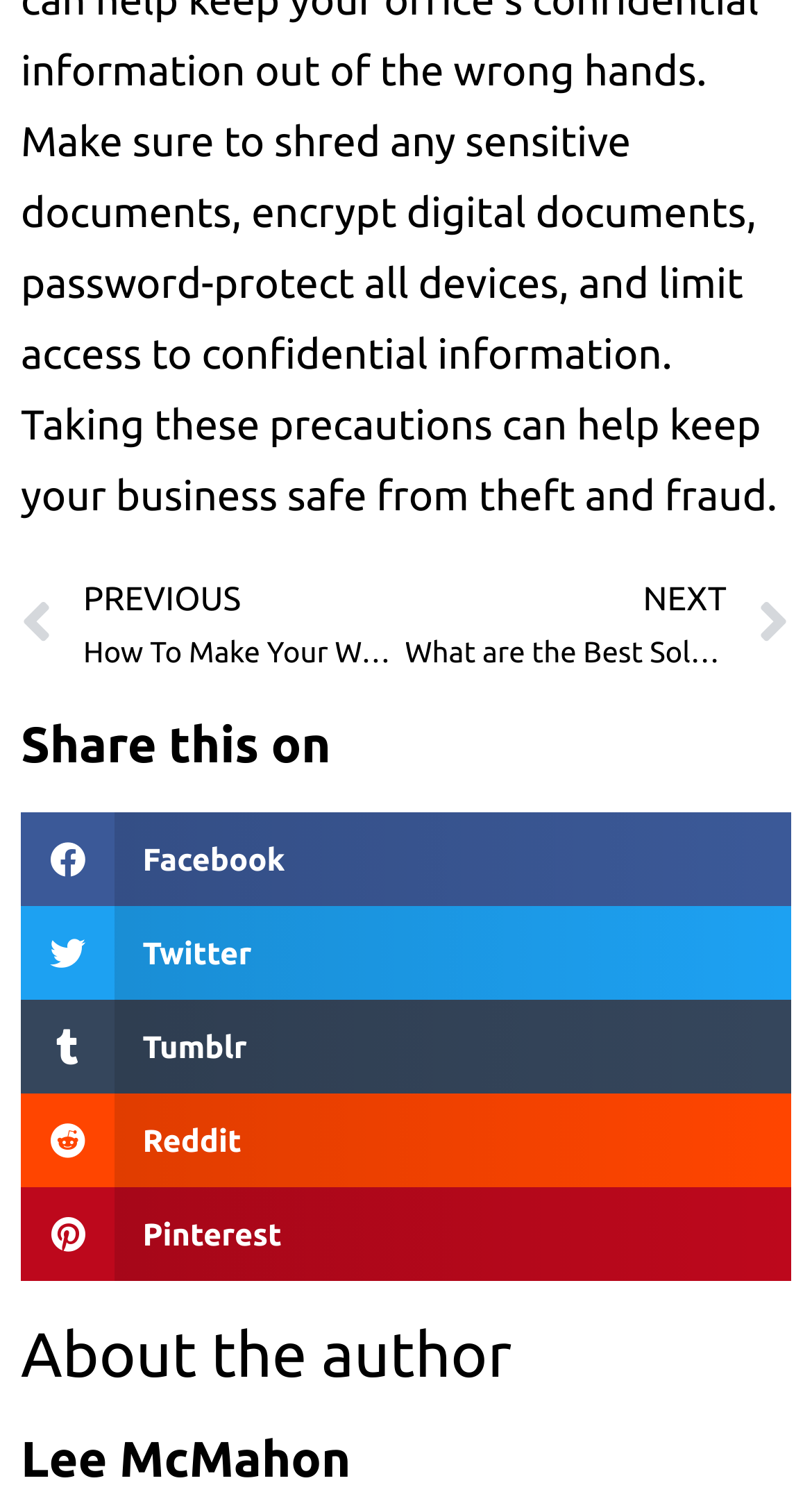How many social media platforms can you share this on?
Using the image, give a concise answer in the form of a single word or short phrase.

5